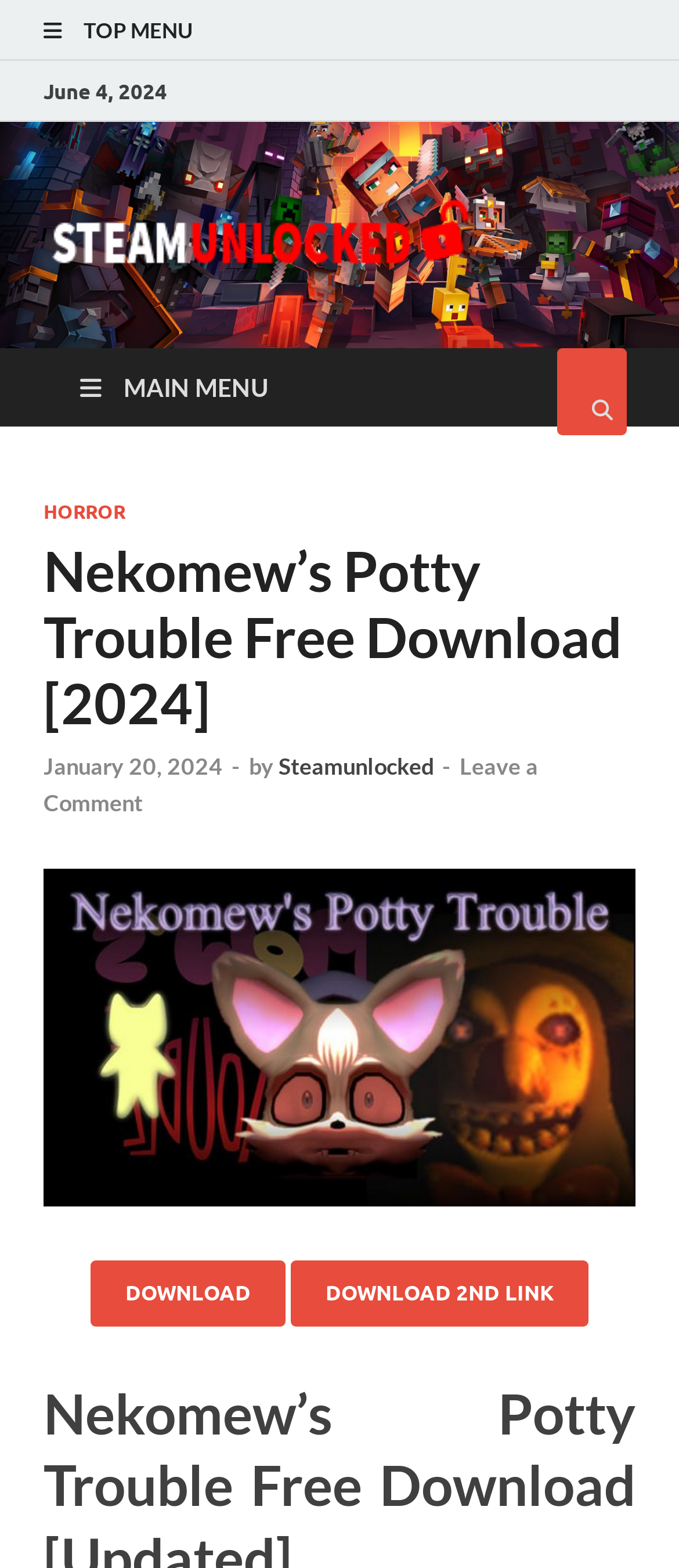By analyzing the image, answer the following question with a detailed response: What type of game is Nekomew’s Potty Trouble?

I inferred the type of game by understanding the context of the webpage, which is about downloading a game called Nekomew’s Potty Trouble. The meta description mentions that it's a 'one player rhythmic' game.